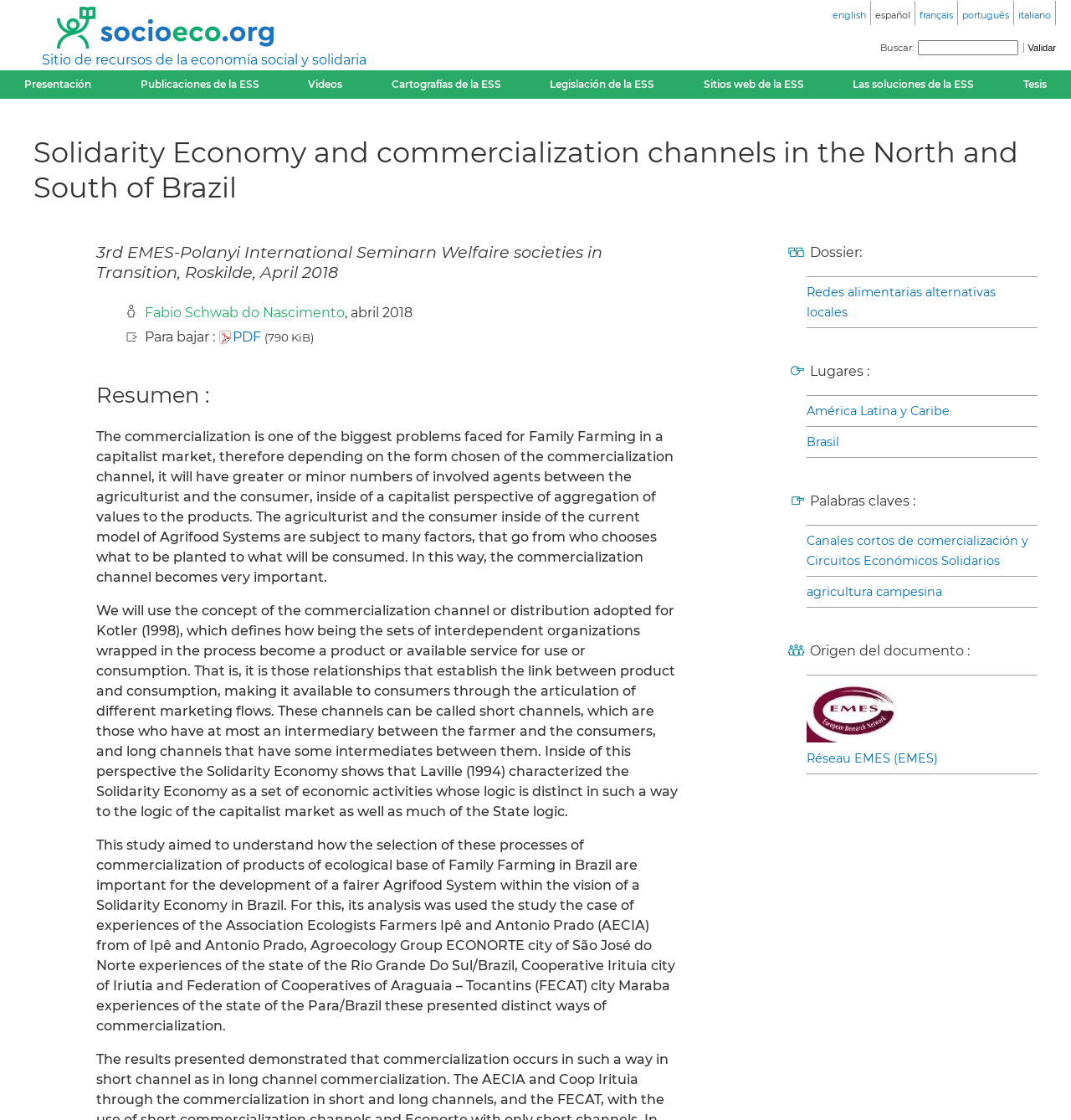What is the topic of the 3rd EMES-Polanyi International Seminar?
Refer to the image and offer an in-depth and detailed answer to the question.

The topic of the 3rd EMES-Polanyi International Seminar is 'Welfaire societies in Transition' which is mentioned in the static text element with the description '3rd EMES-Polanyi International Seminarn Welfaire societies in Transition, Roskilde, April 2018'.